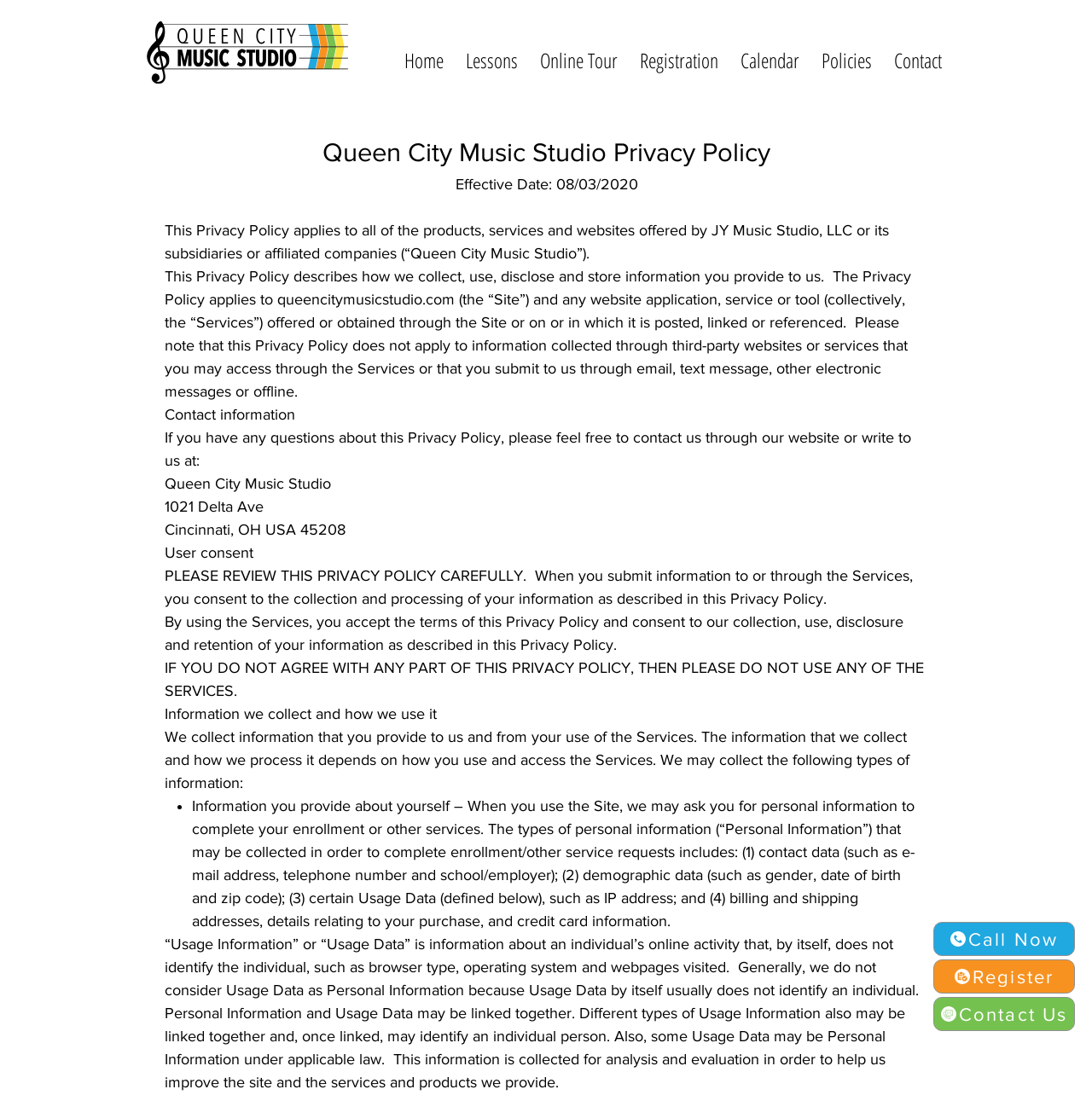Create a detailed narrative of the webpage’s visual and textual elements.

The webpage is about the Privacy Policy of Queen City Music Studio. At the top, there is a navigation menu with links to different sections of the website, including Home, Lessons, Online Tour, Registration, Calendar, Policies, and Contact. Below the navigation menu, there is a heading that reads "Queen City Music Studio Privacy Policy" followed by the effective date of the policy, August 3, 2020.

The main content of the webpage is divided into several sections, each with a heading that describes the topic. The first section explains the purpose of the Privacy Policy and how it applies to the website and its services. The second section is about contact information, providing the address and website of Queen City Music Studio.

The third section is about user consent, stating that by using the services, users consent to the collection and processing of their information as described in the Privacy Policy. The fourth section explains the types of information collected and how it is used, including personal information and usage data.

There is a list of specific types of information that may be collected, including contact data, demographic data, and billing and shipping addresses. The webpage also explains how usage data is collected and used for analysis and evaluation to improve the website and services.

At the bottom of the webpage, there are three links: "Call Now", "Register", and "Contact Us".